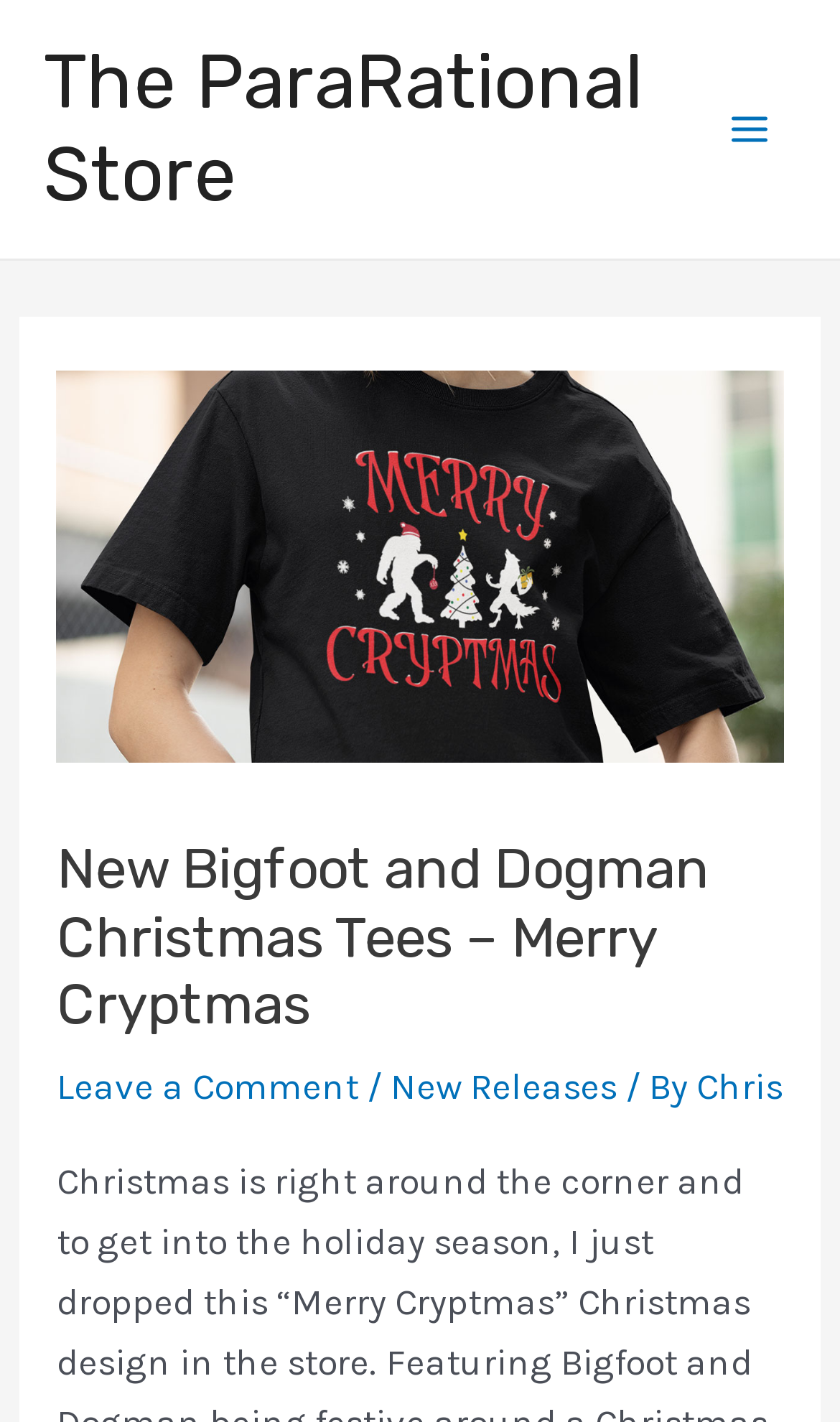Write a detailed summary of the webpage, including text, images, and layout.

The webpage is an online store featuring paranormal-themed Christmas apparel, specifically highlighting Bigfoot and Dogman designs. At the top left of the page, there is a link to "The ParaRational Store". On the top right, a "Main Menu" button is located, accompanied by a small image. 

Below the top section, a large header dominates the page, taking up most of the width. The header displays the title "New Bigfoot and Dogman Christmas Tees – Merry Cryptmas" in a prominent font. Underneath the title, there are three links: "Leave a Comment", "New Releases", and "Chris", separated by forward slashes. The links are aligned to the left side of the page.